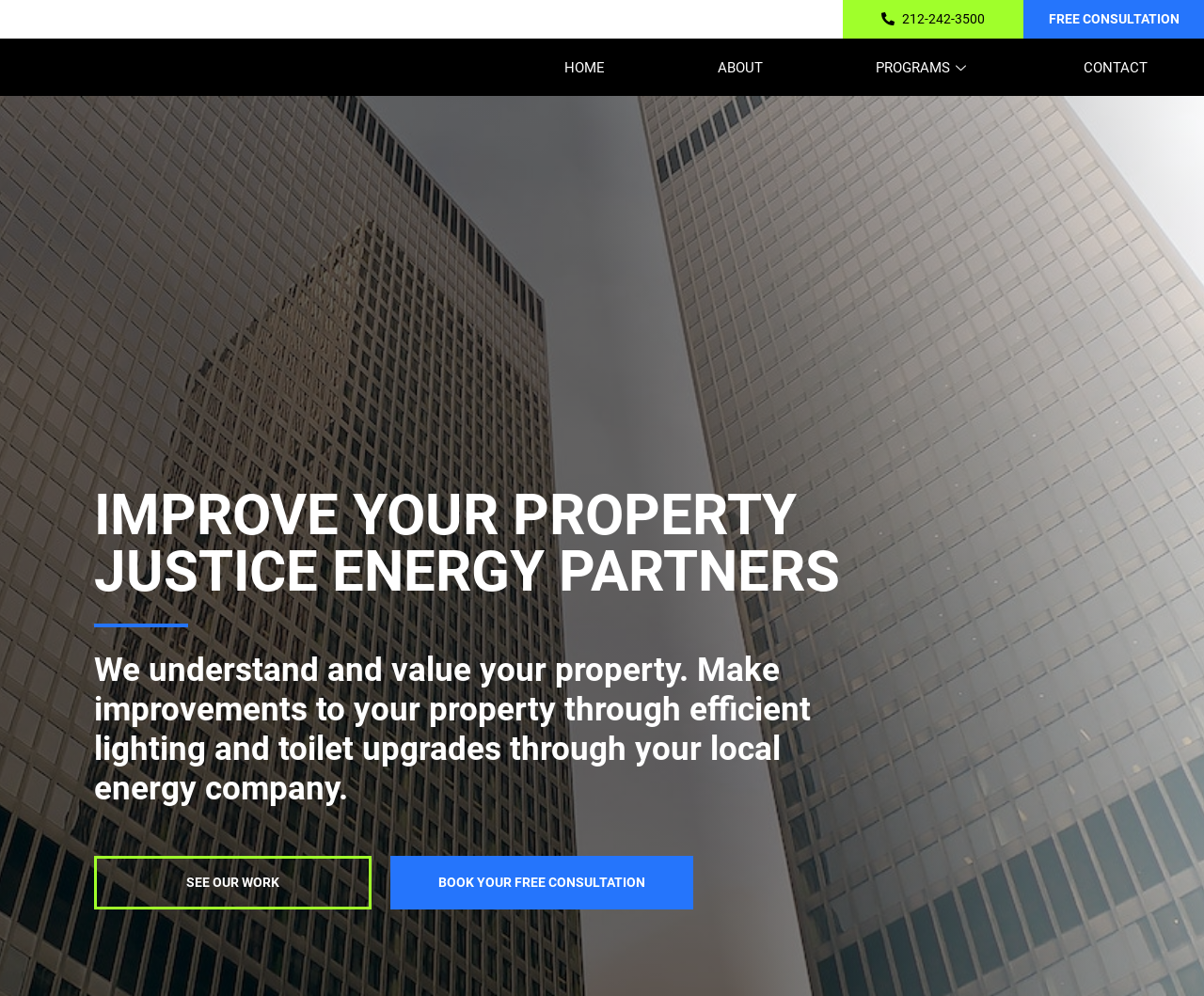Pinpoint the bounding box coordinates for the area that should be clicked to perform the following instruction: "Call the company".

[0.7, 0.0, 0.85, 0.039]